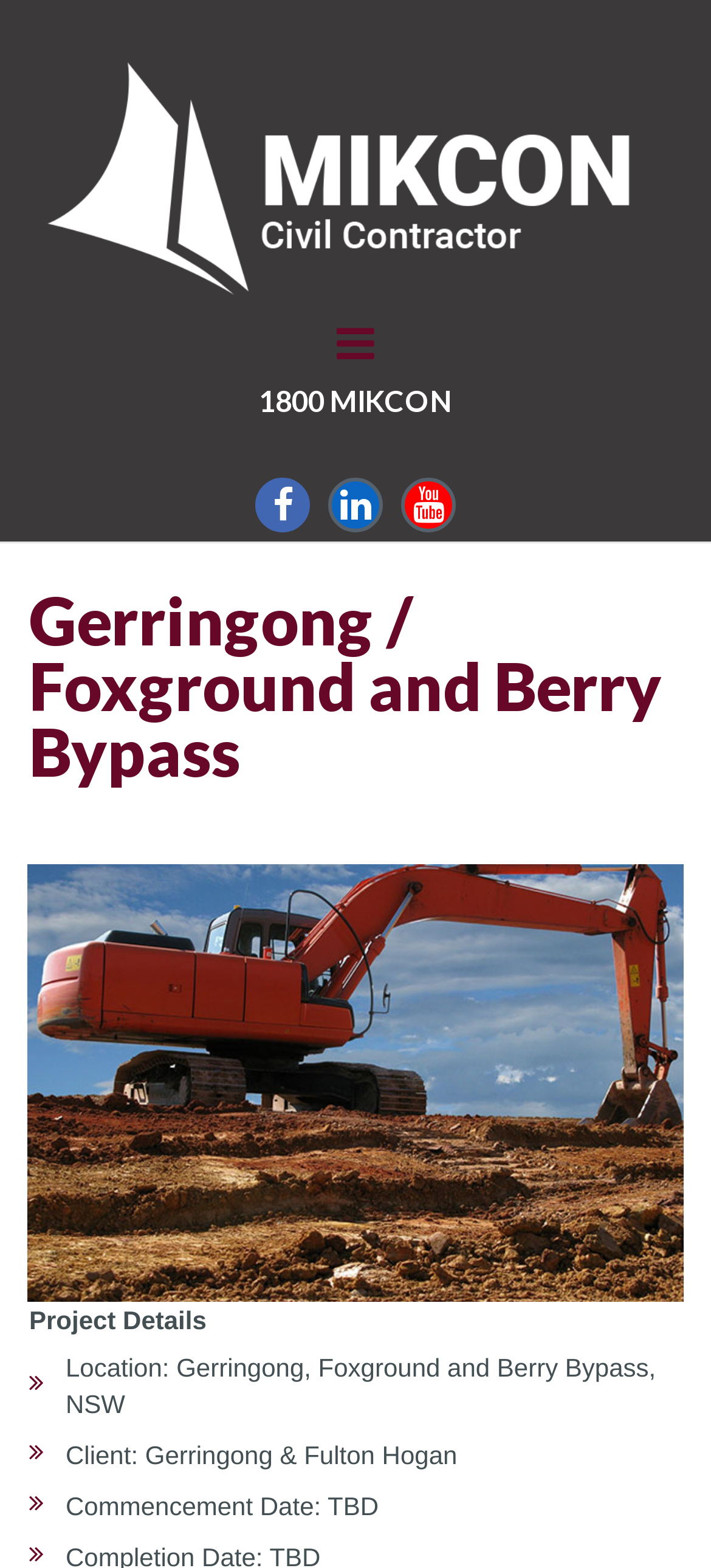Deliver a detailed narrative of the webpage's visual and textual elements.

The webpage is about the Gerringong / Foxground and Berry Bypass project. At the top, there is a row of links, with a prominent link on the left side, followed by three smaller links with icons, and another link on the right side. Below this row, there is a heading that displays the project name, "Gerringong / Foxground and Berry Bypass". 

On the top-right corner, there is a contact information section, which includes a phone number "1800 MIKCON". Below this section, there are three more links with icons. 

Further down, there is a section that provides project details. This section has a heading "Project Details" and includes three paragraphs of text. The first paragraph describes the project location, which is in Gerringong, Foxground, and Berry Bypass, NSW. The second paragraph mentions the client, which is Gerringong & Fulton Hogan. The third paragraph states the commencement date, which is to be determined.